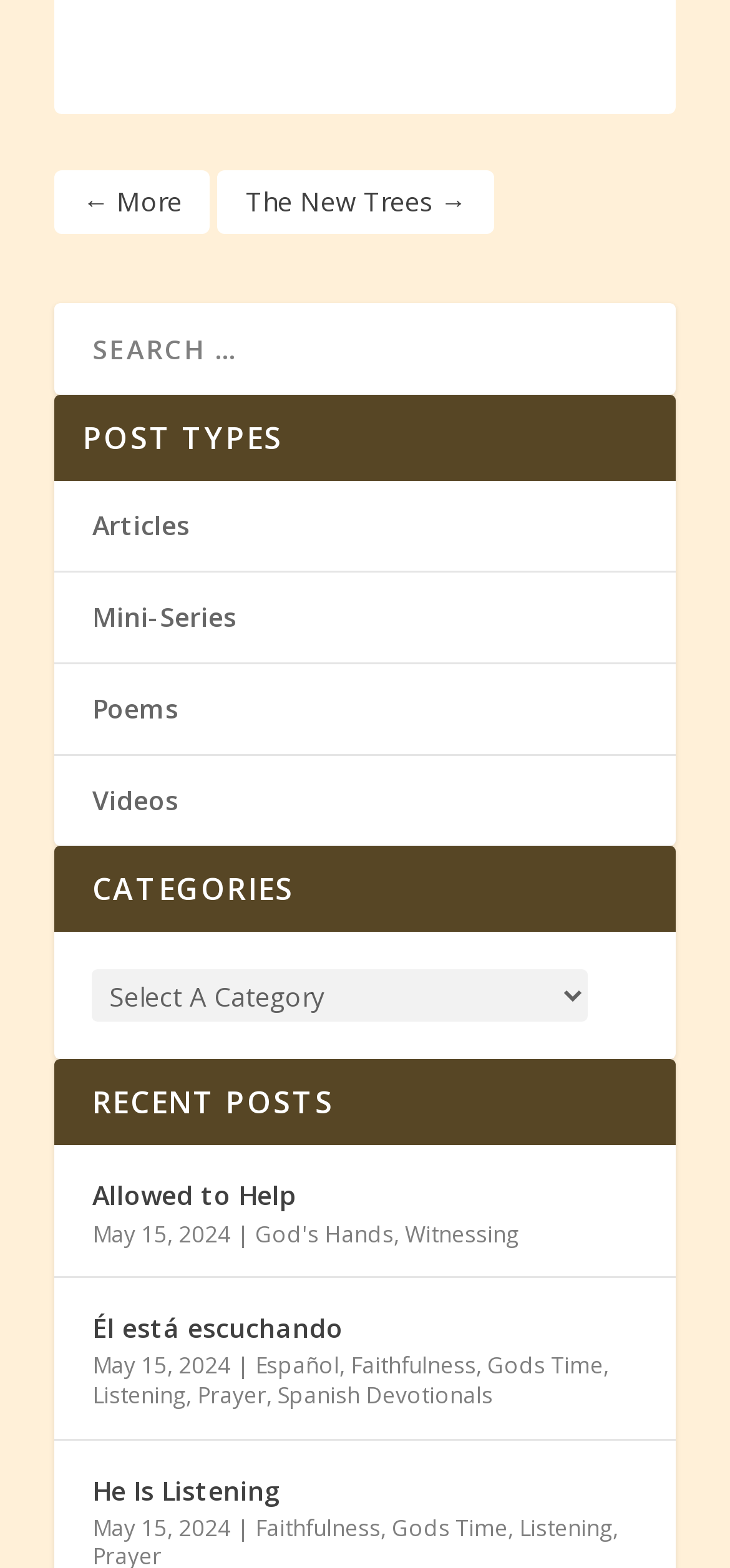Identify the bounding box coordinates for the element you need to click to achieve the following task: "search for posts". The coordinates must be four float values ranging from 0 to 1, formatted as [left, top, right, bottom].

[0.075, 0.193, 0.925, 0.251]